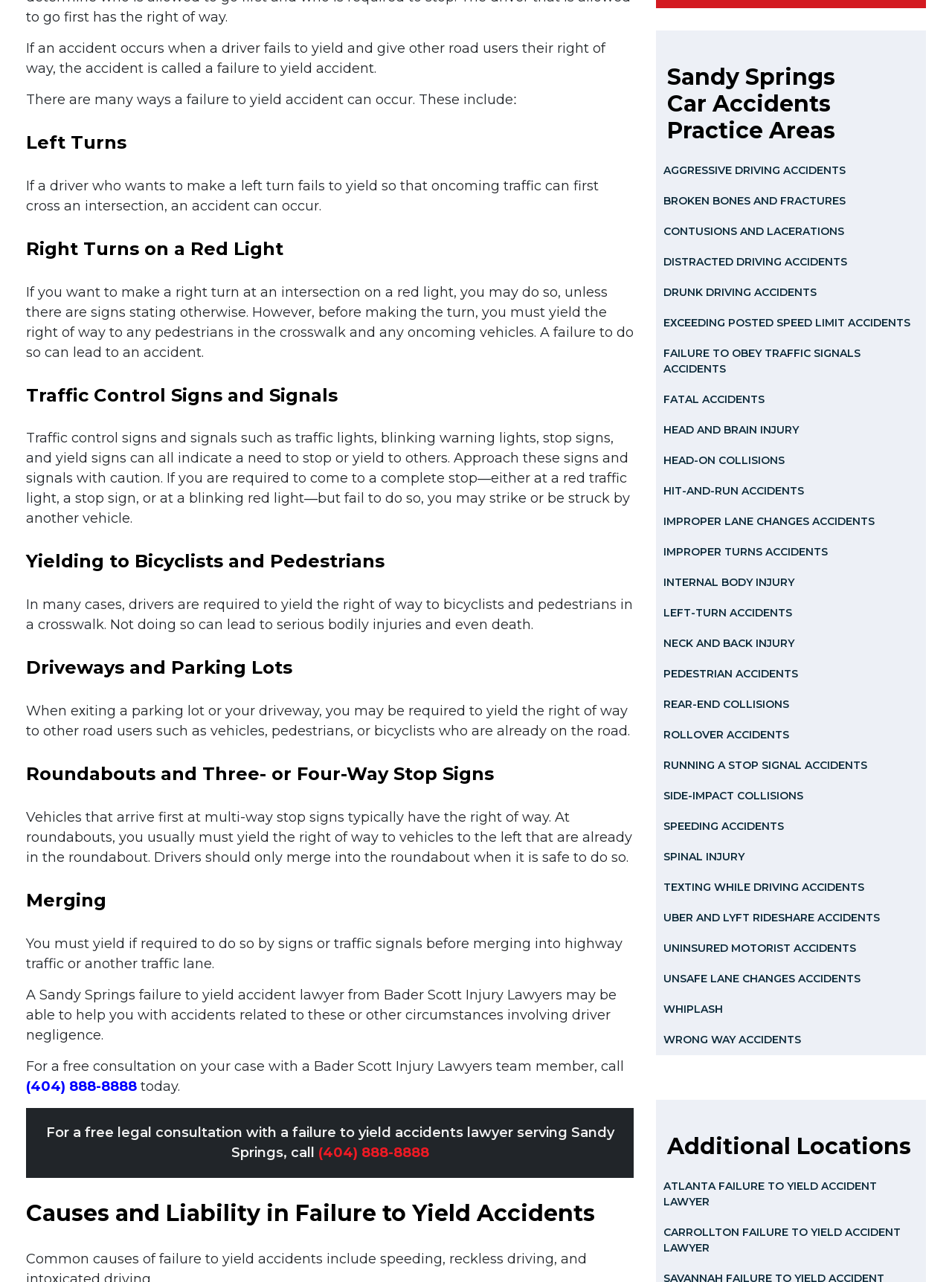Find the coordinates for the bounding box of the element with this description: "Improper Lane Changes Accidents".

[0.689, 0.395, 0.973, 0.419]